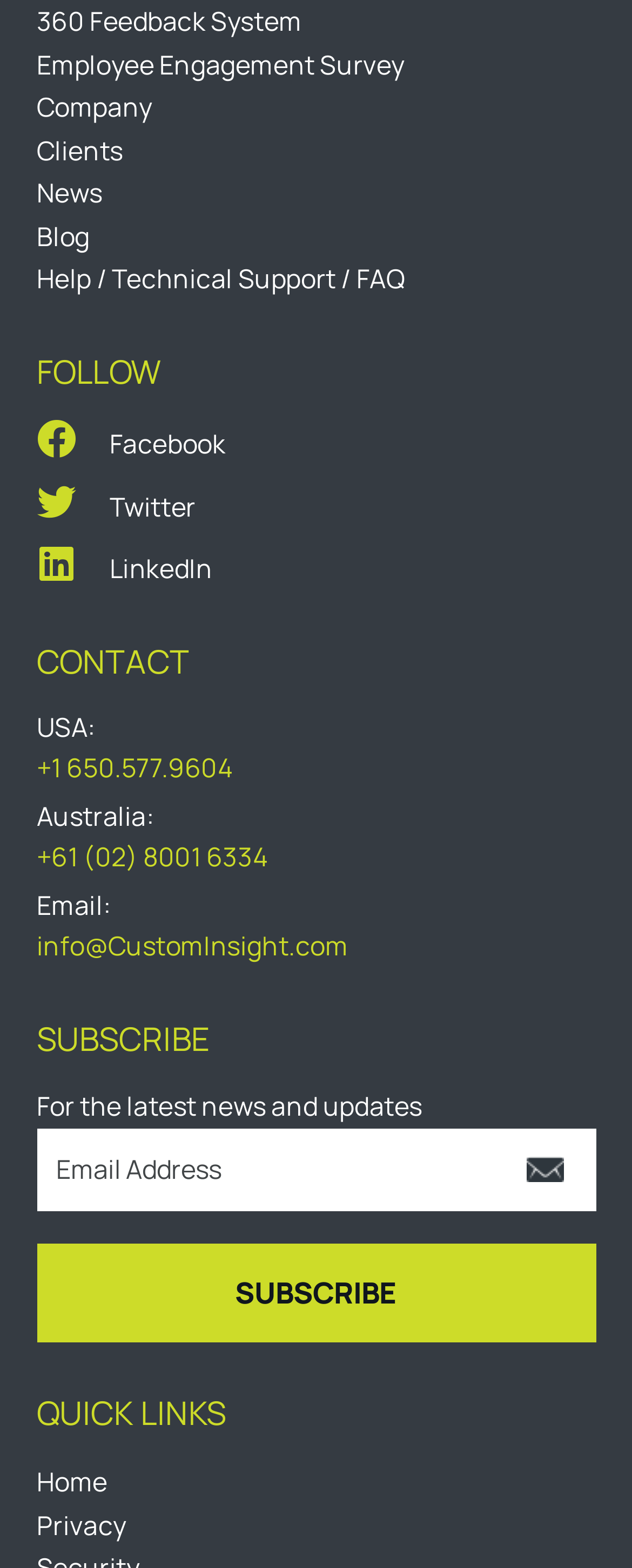Using the given element description, provide the bounding box coordinates (top-left x, top-left y, bottom-right x, bottom-right y) for the corresponding UI element in the screenshot: name="emailAddress" placeholder="Email Address"

[0.058, 0.719, 0.942, 0.773]